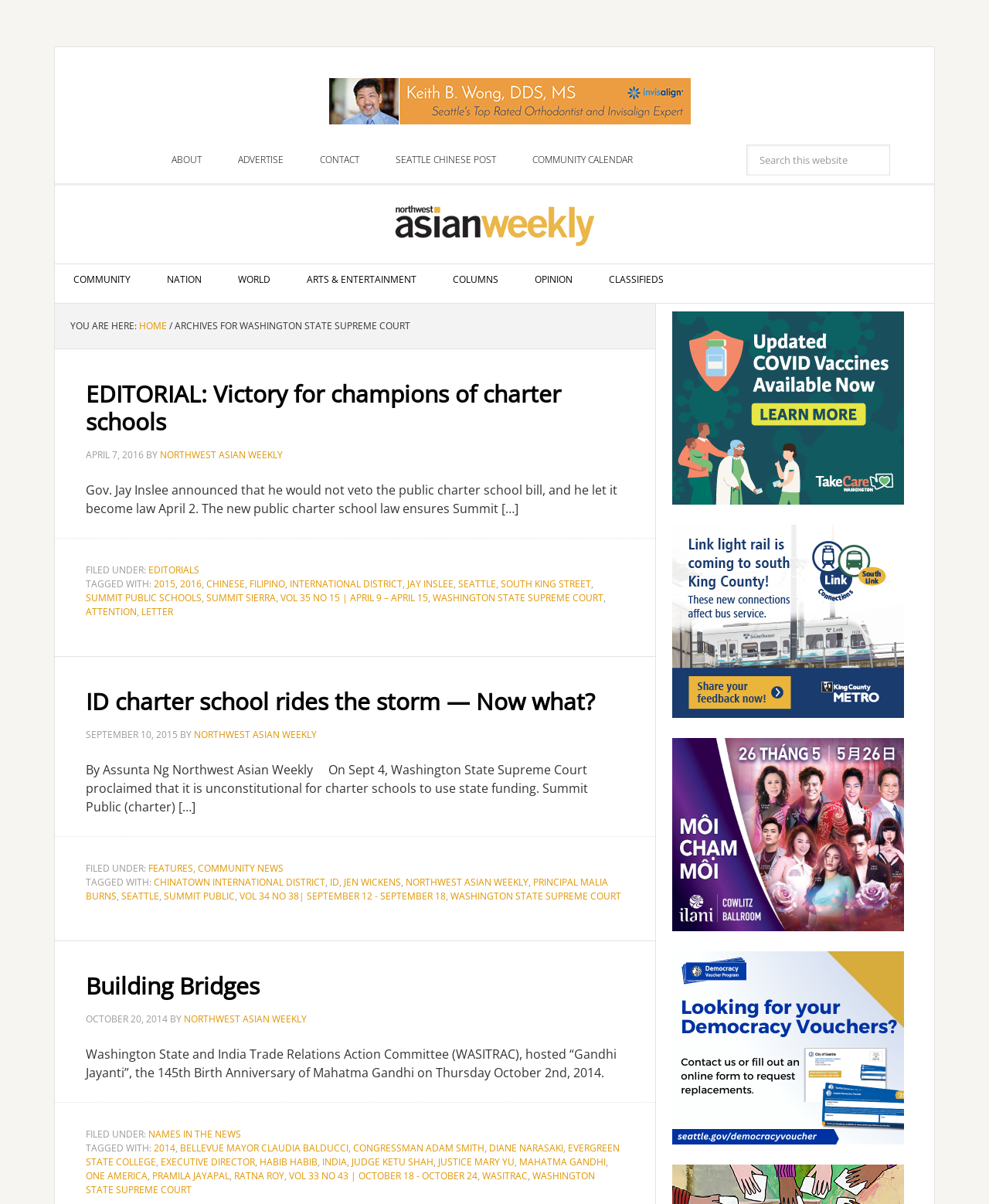Given the following UI element description: "2015", find the bounding box coordinates in the webpage screenshot.

[0.155, 0.479, 0.177, 0.49]